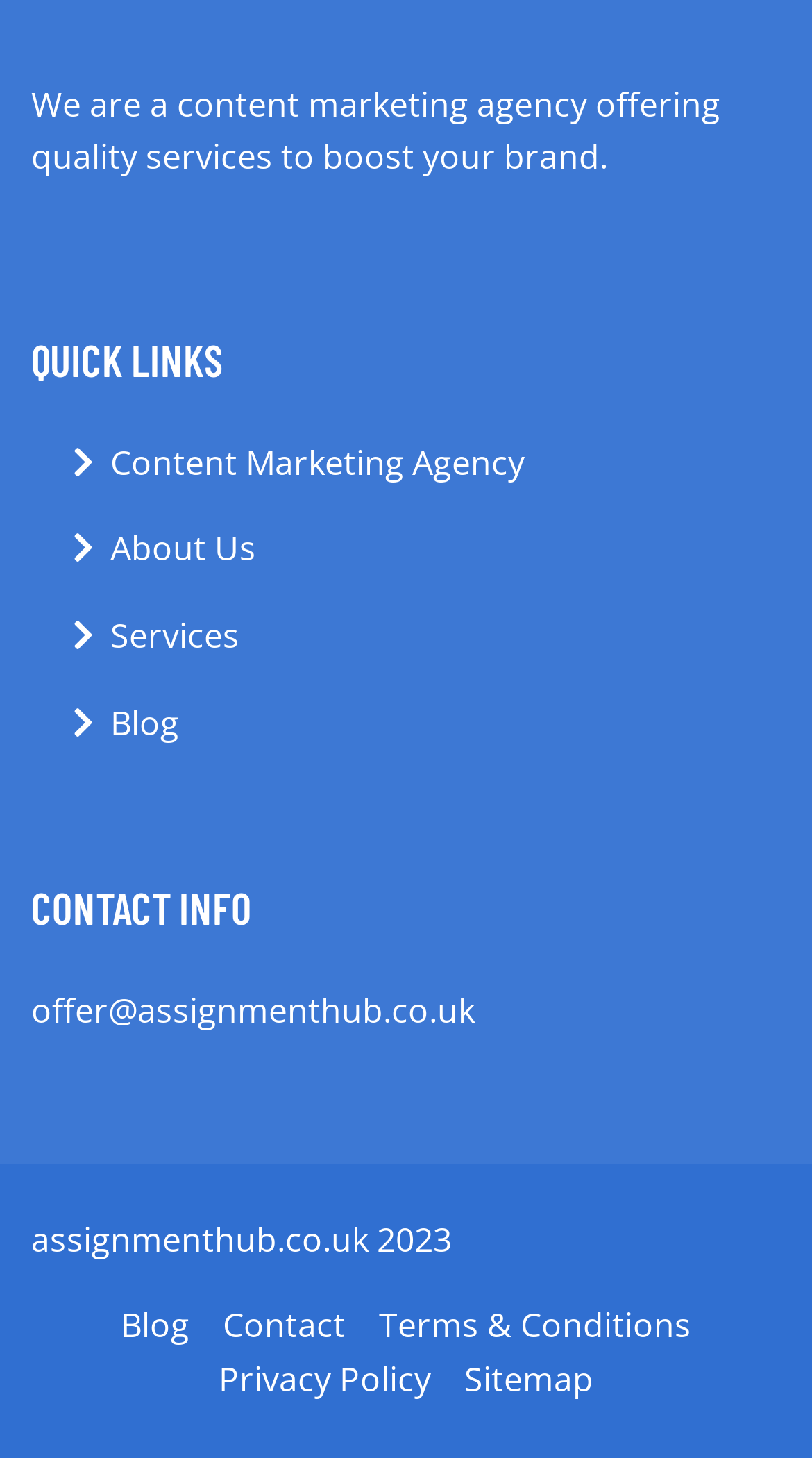Please identify the bounding box coordinates of the region to click in order to complete the given instruction: "read the blog". The coordinates should be four float numbers between 0 and 1, i.e., [left, top, right, bottom].

[0.136, 0.478, 0.221, 0.515]